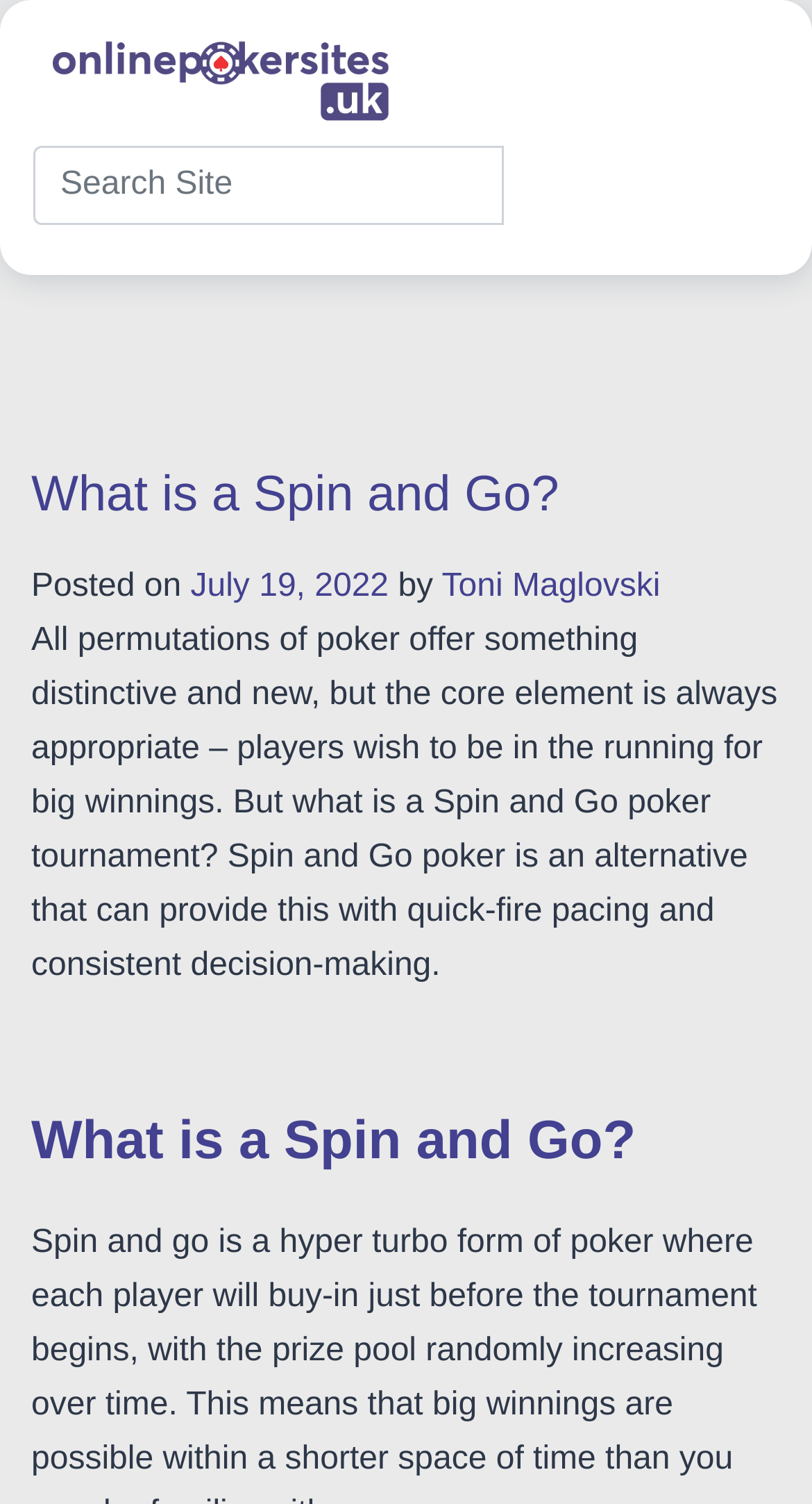Identify the bounding box coordinates for the UI element described by the following text: "Toni Maglovski". Provide the coordinates as four float numbers between 0 and 1, in the format [left, top, right, bottom].

[0.544, 0.378, 0.813, 0.402]